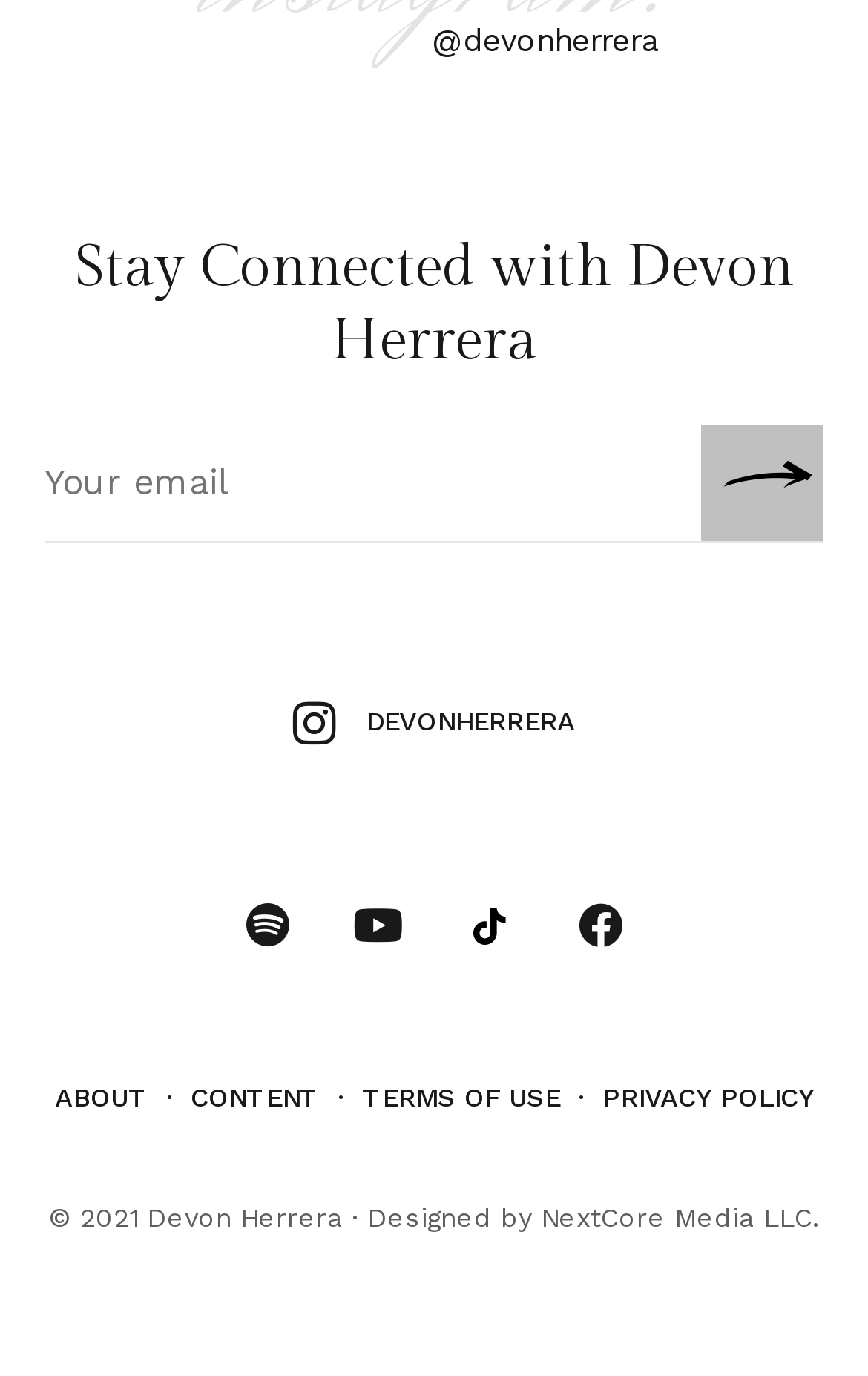What is the theme of the website's content?
Based on the image, provide a one-word or brief-phrase response.

Content, About